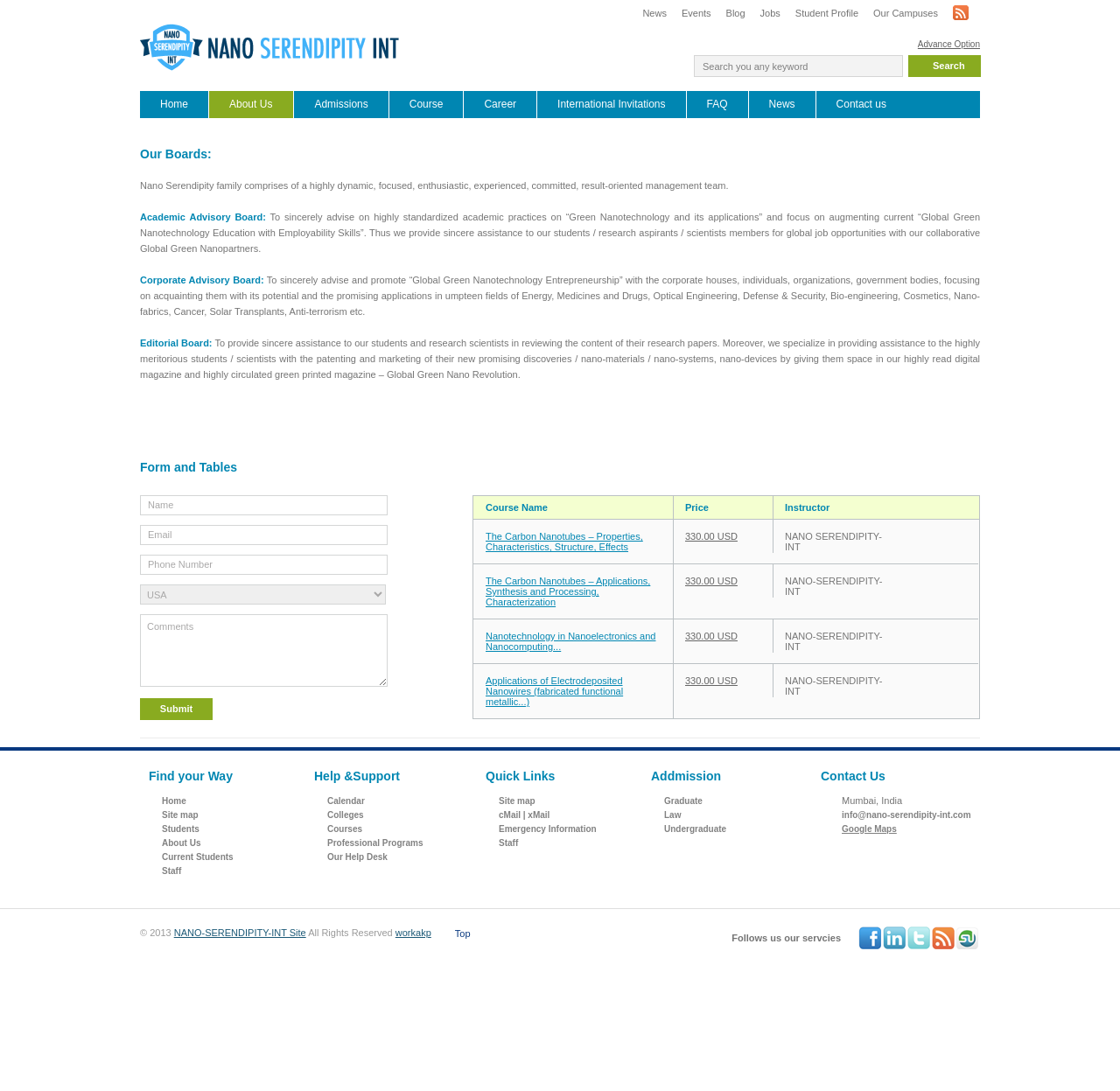Determine the bounding box coordinates for the UI element described. Format the coordinates as (top-left x, top-left y, bottom-right x, bottom-right y) and ensure all values are between 0 and 1. Element description: input value="Name" name="txtName" value="Name"

[0.125, 0.454, 0.346, 0.472]